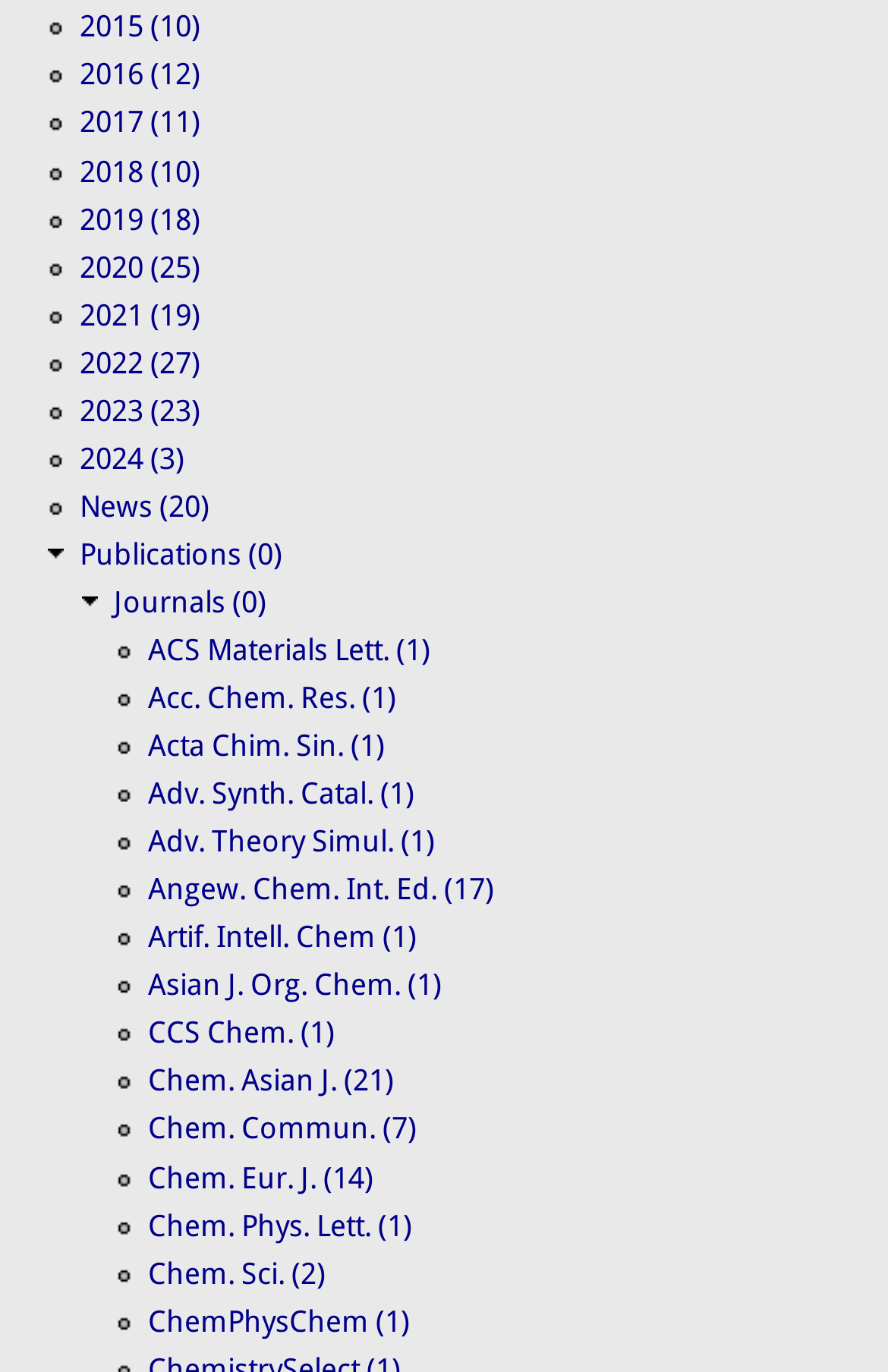Provide the bounding box coordinates for the UI element that is described as: "ACS Materials Lett. (1)".

[0.167, 0.461, 0.485, 0.486]